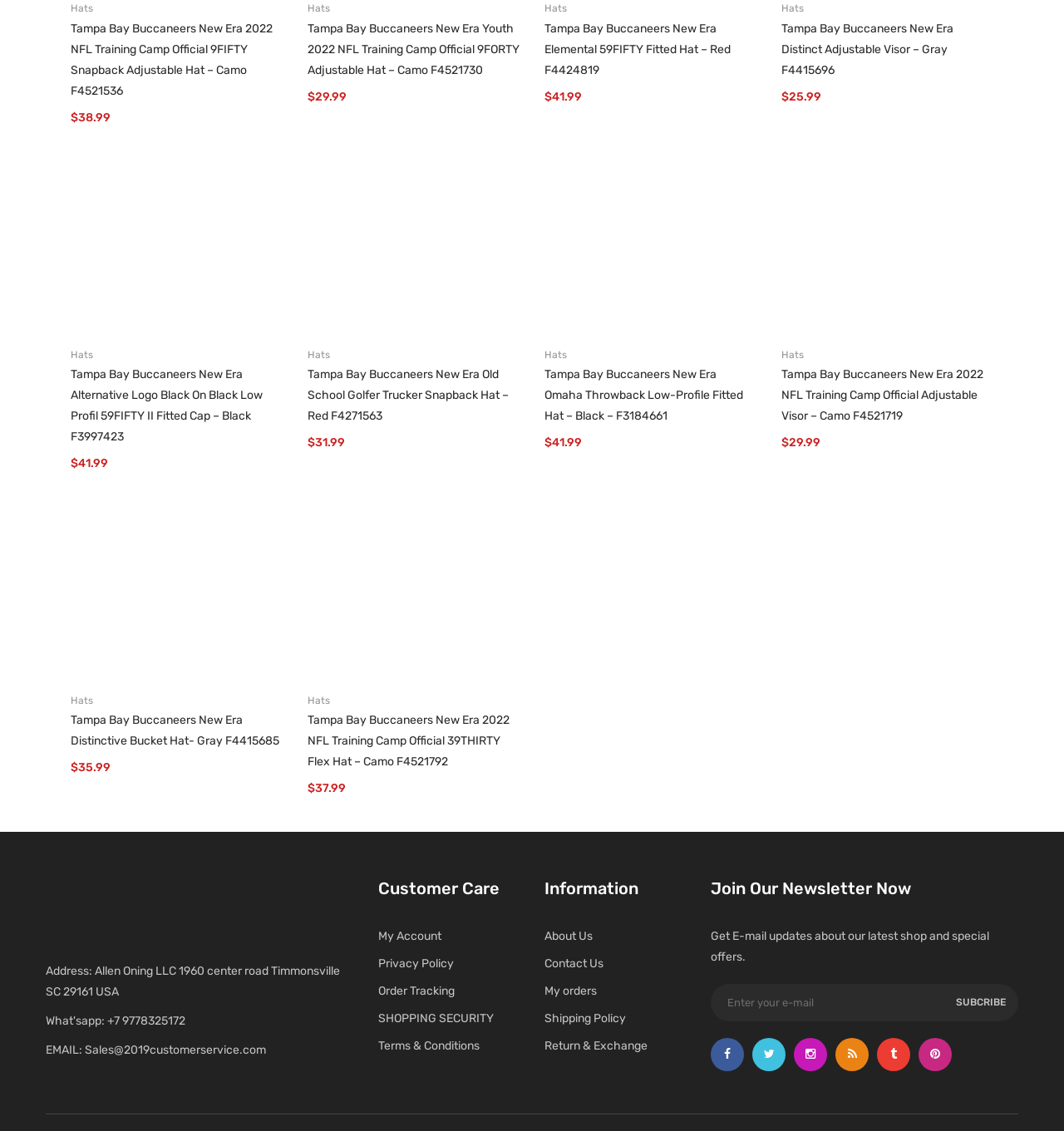Please determine the bounding box of the UI element that matches this description: title="Tumblr". The coordinates should be given as (top-left x, top-left y, bottom-right x, bottom-right y), with all values between 0 and 1.

[0.824, 0.918, 0.855, 0.947]